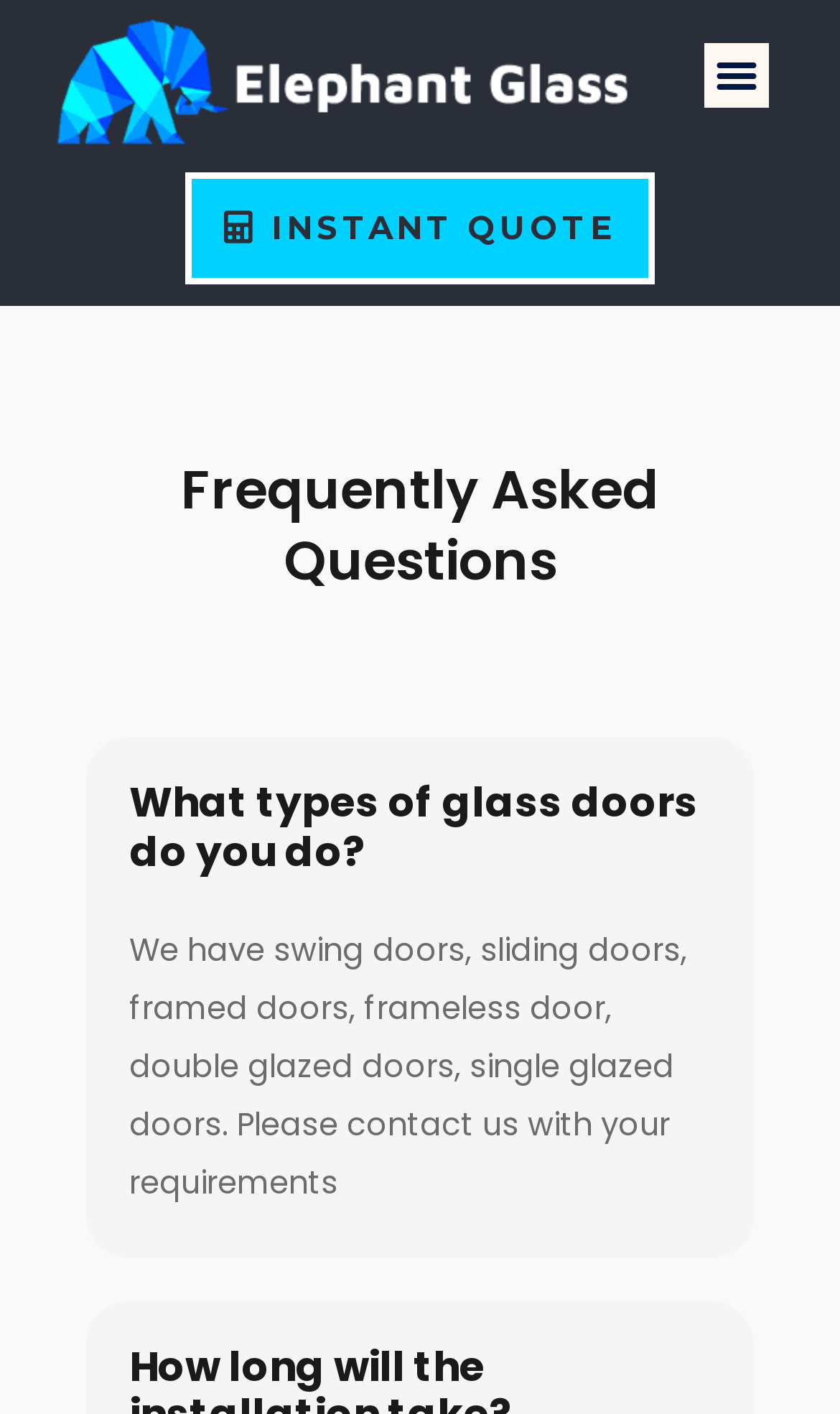Refer to the image and answer the question with as much detail as possible: What types of glass doors are available?

According to the webpage, various types of glass doors are available, including swing doors, sliding doors, framed doors, frameless doors, double glazed doors, and single glazed doors. This information is provided in response to the question 'What types of glass doors do you do?'.